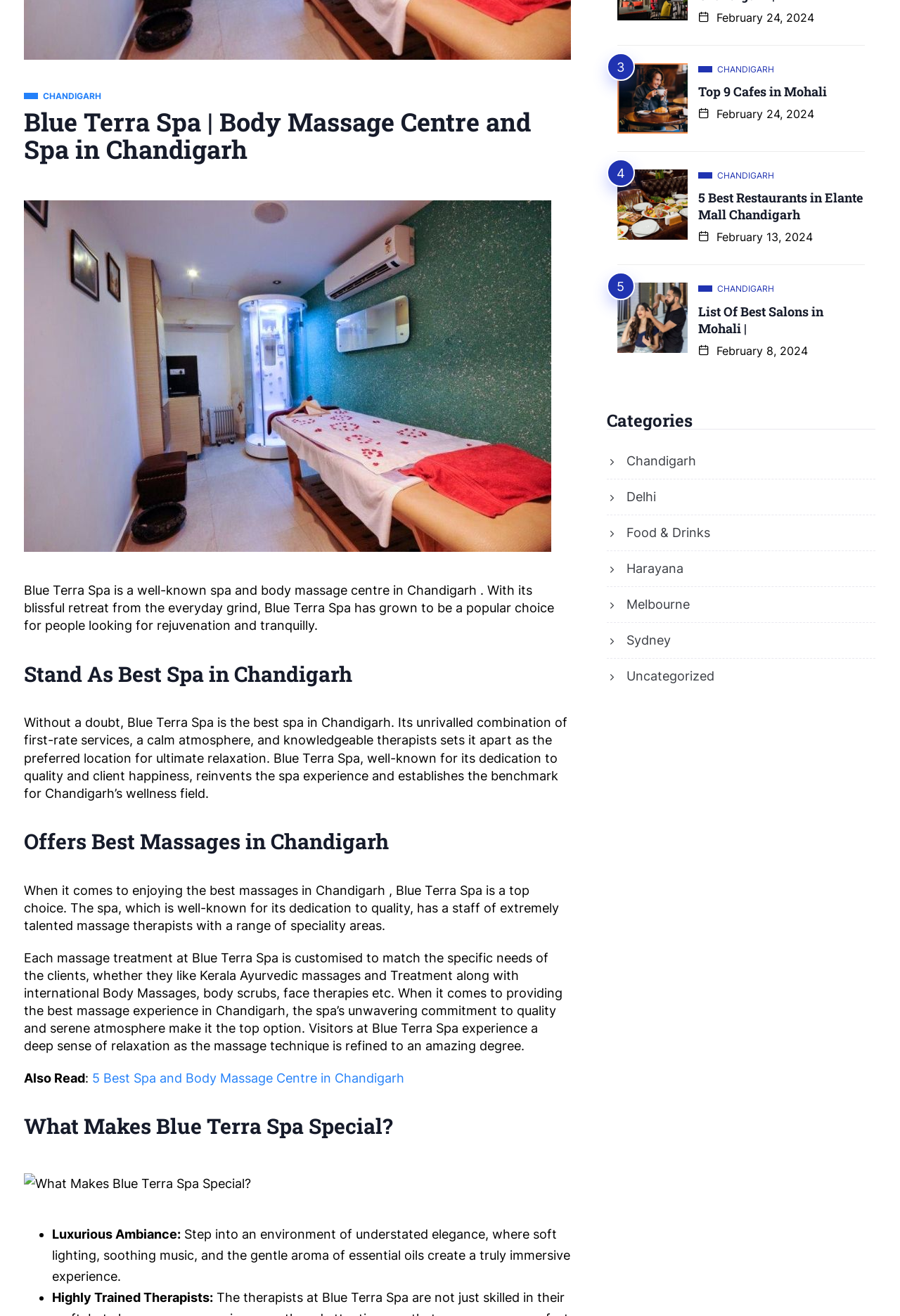Determine the bounding box of the UI component based on this description: "I J K & L". The bounding box coordinates should be four float values between 0 and 1, i.e., [left, top, right, bottom].

None